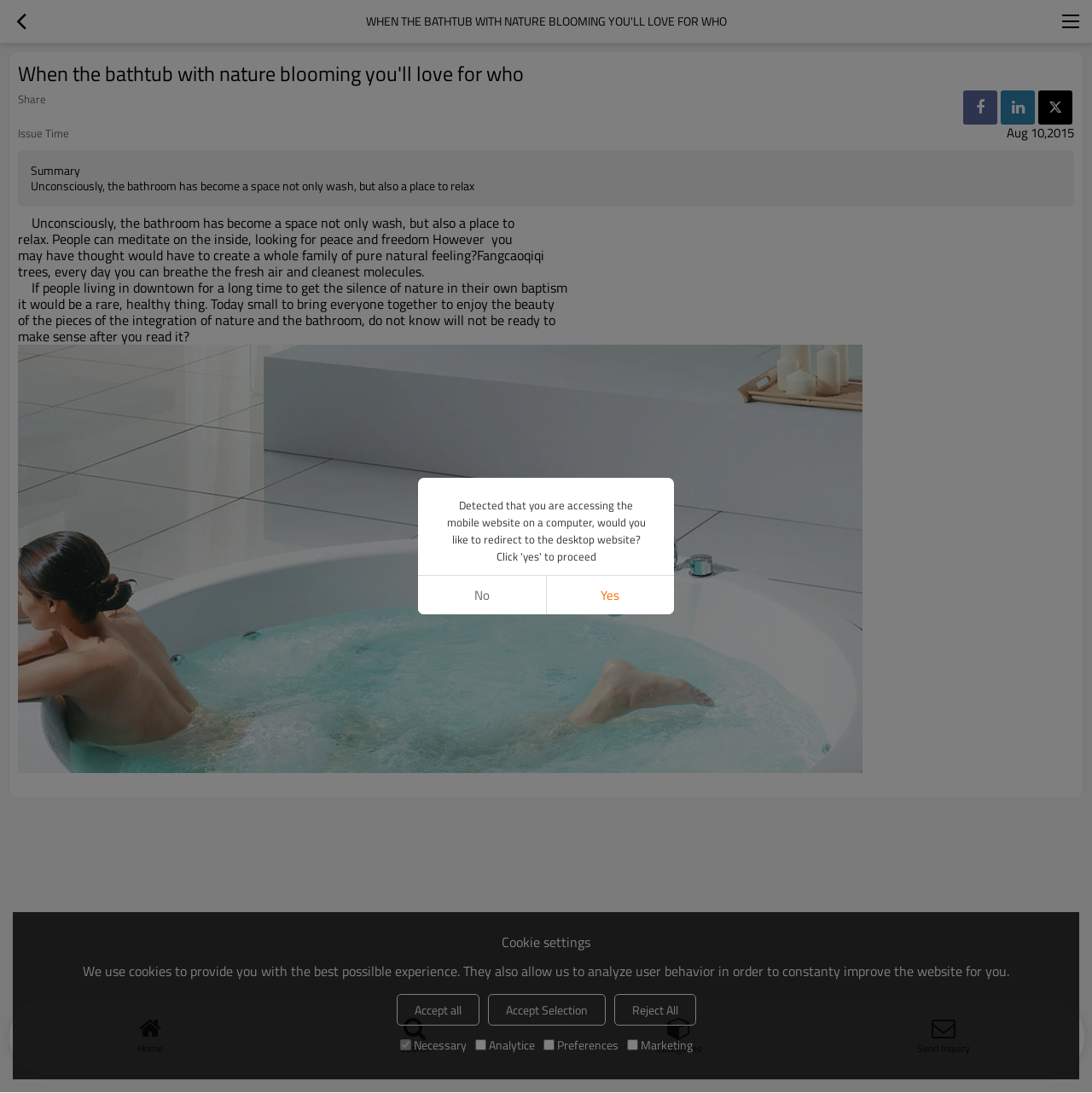What is the function of the 'Send Inquiry' button?
Use the image to answer the question with a single word or phrase.

Send inquiry